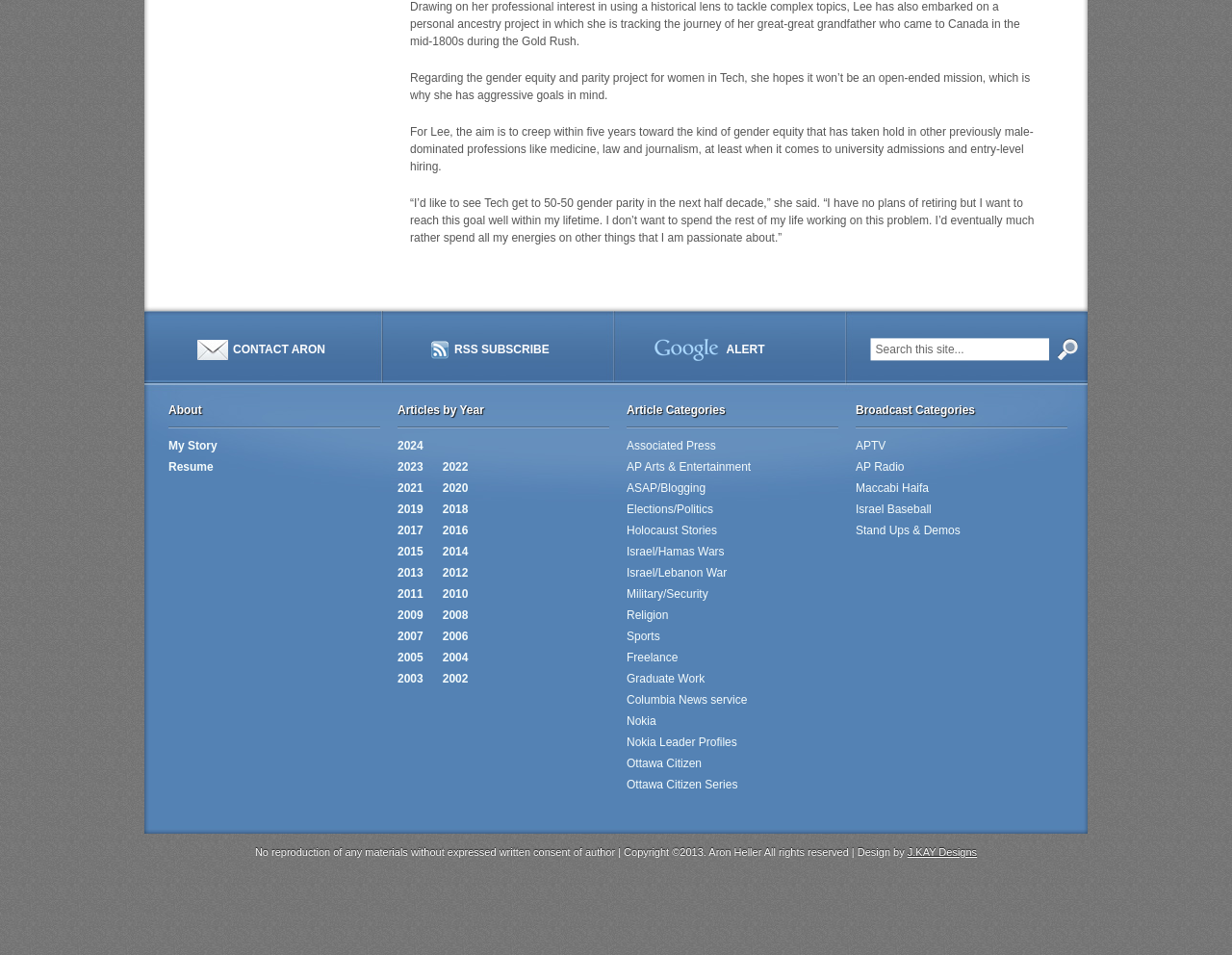What is the author's ancestry project about?
Look at the image and respond with a single word or a short phrase.

Tracking great-great grandfather